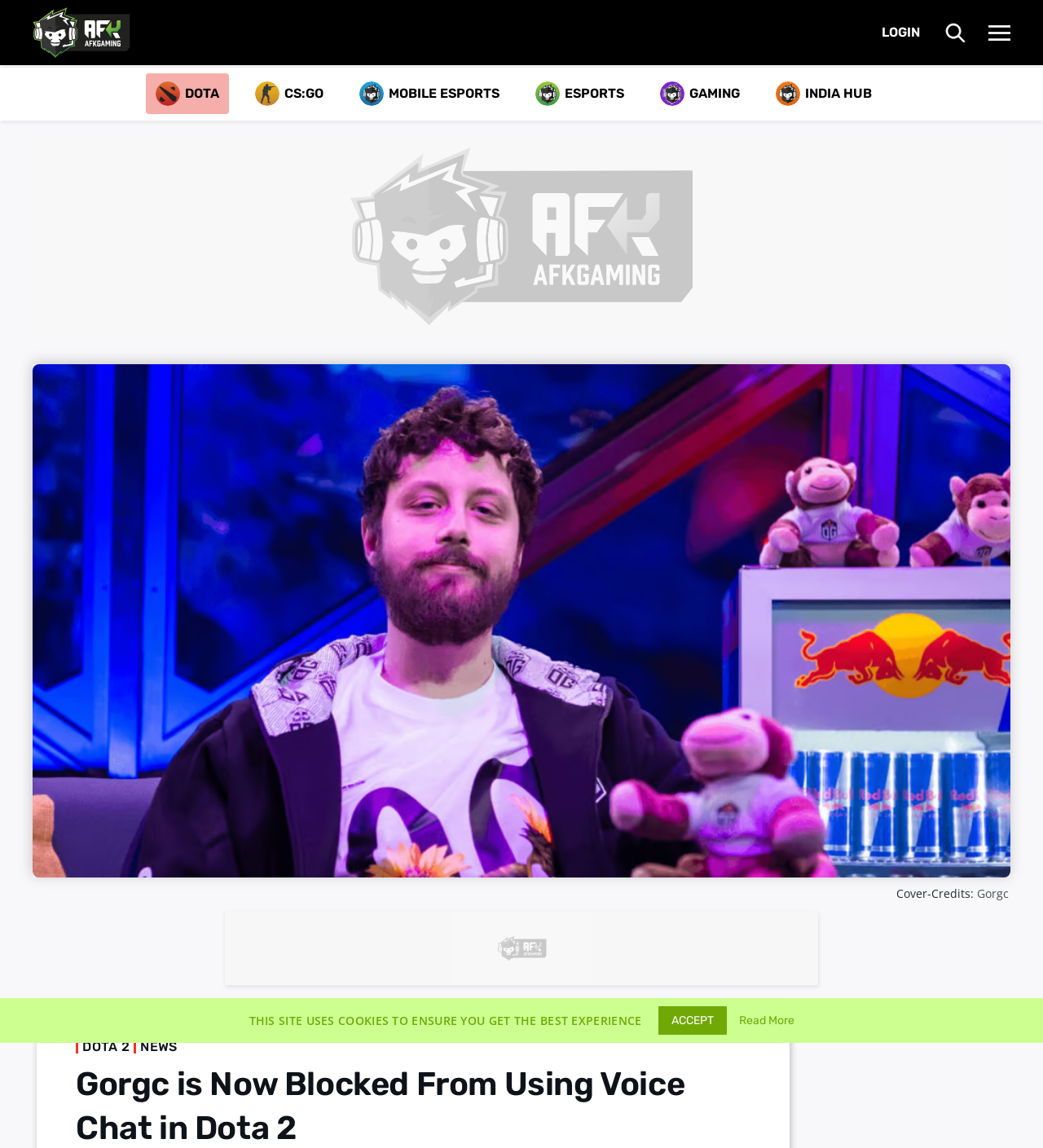Locate the bounding box coordinates of the element that needs to be clicked to carry out the instruction: "Click the logo". The coordinates should be given as four float numbers ranging from 0 to 1, i.e., [left, top, right, bottom].

[0.031, 0.039, 0.125, 0.055]